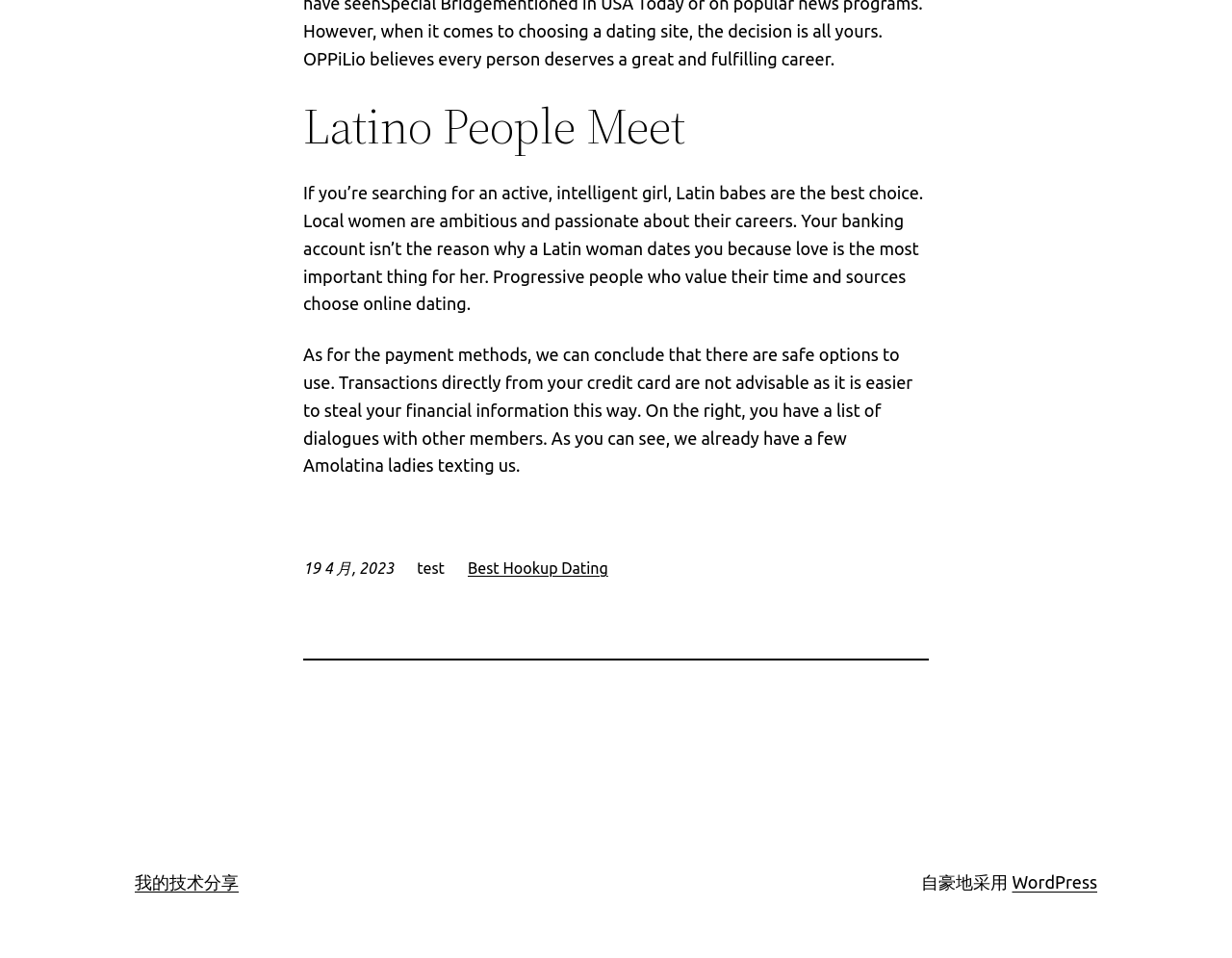What is the recommended payment method?
Refer to the image and give a detailed answer to the question.

The webpage advises against using credit cards for transactions, suggesting that it is not a safe option, and instead recommends other payment methods.